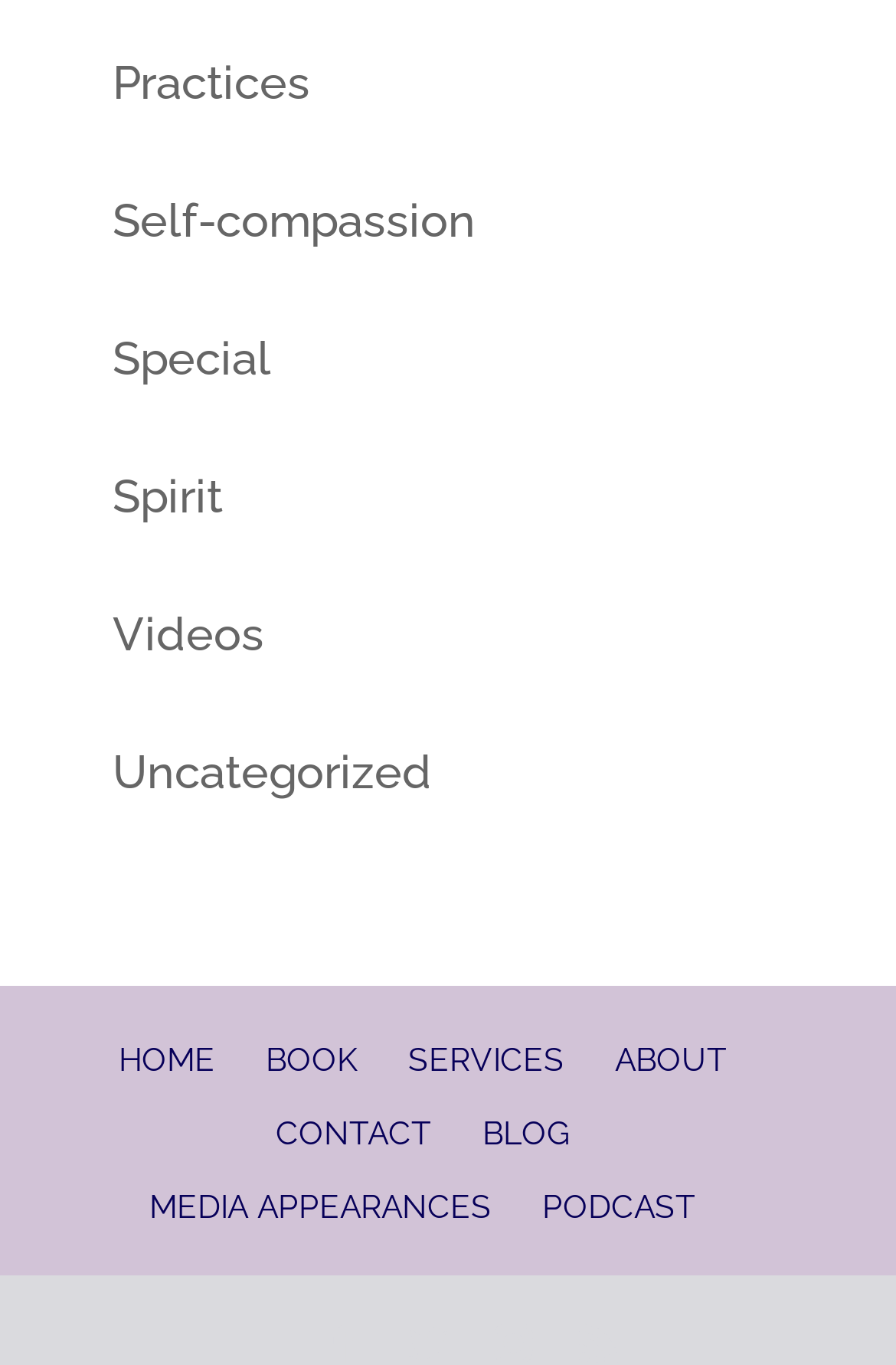How many links are there in the bottom section?
Please look at the screenshot and answer using one word or phrase.

8